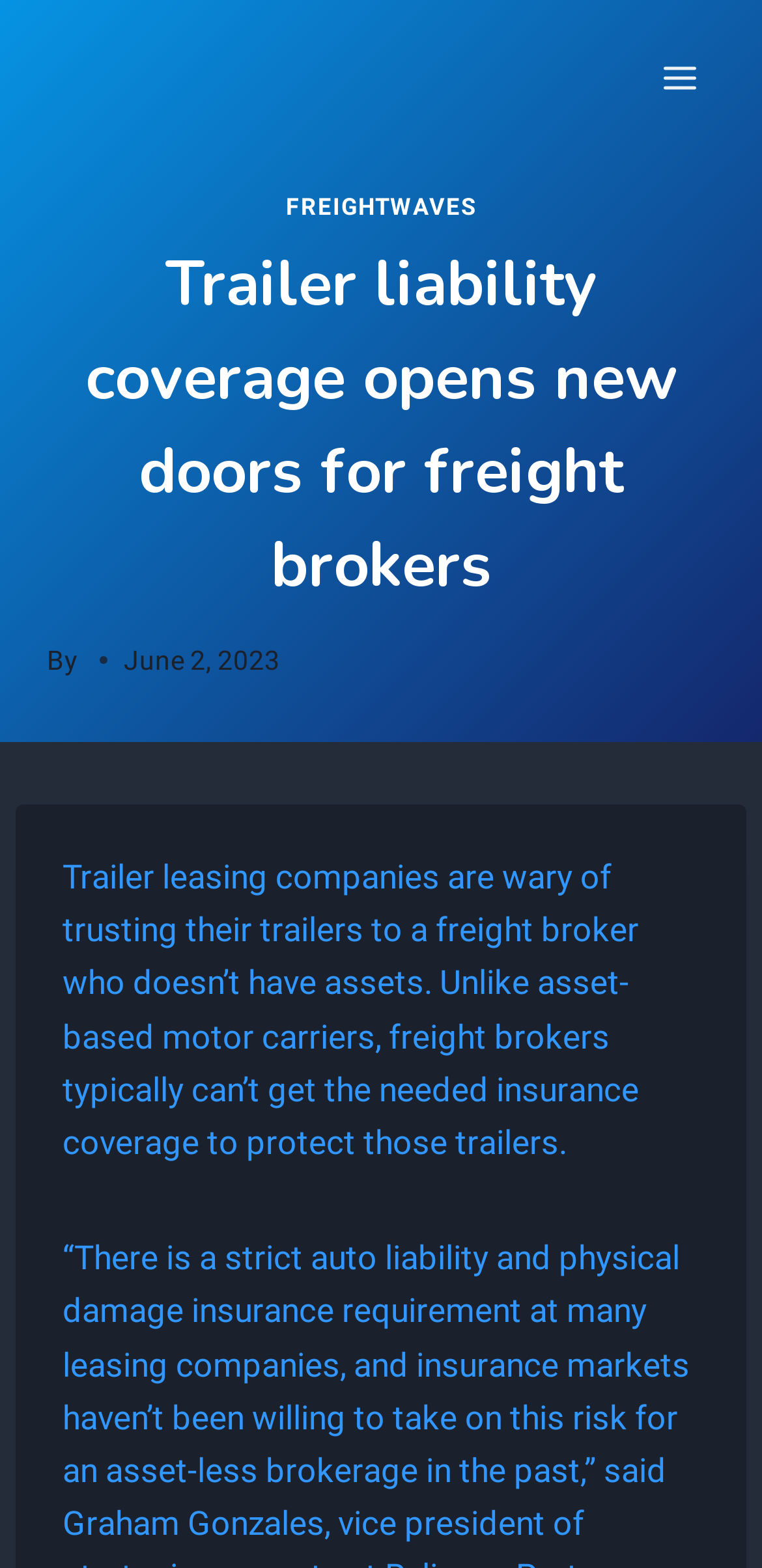What is the title or heading displayed on the webpage?

Trailer liability coverage opens new doors for freight brokers